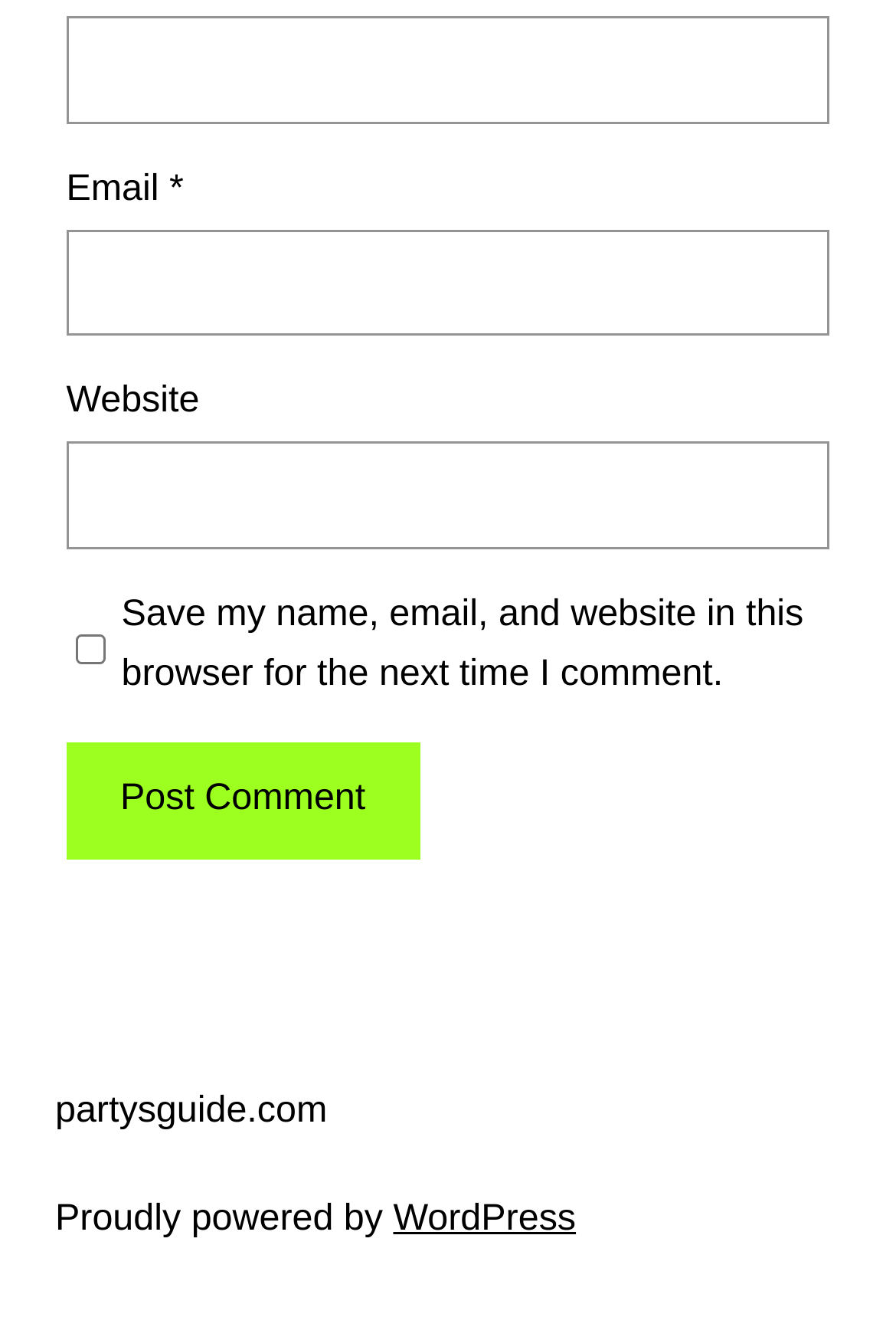Respond to the question below with a concise word or phrase:
What is the website powered by?

WordPress